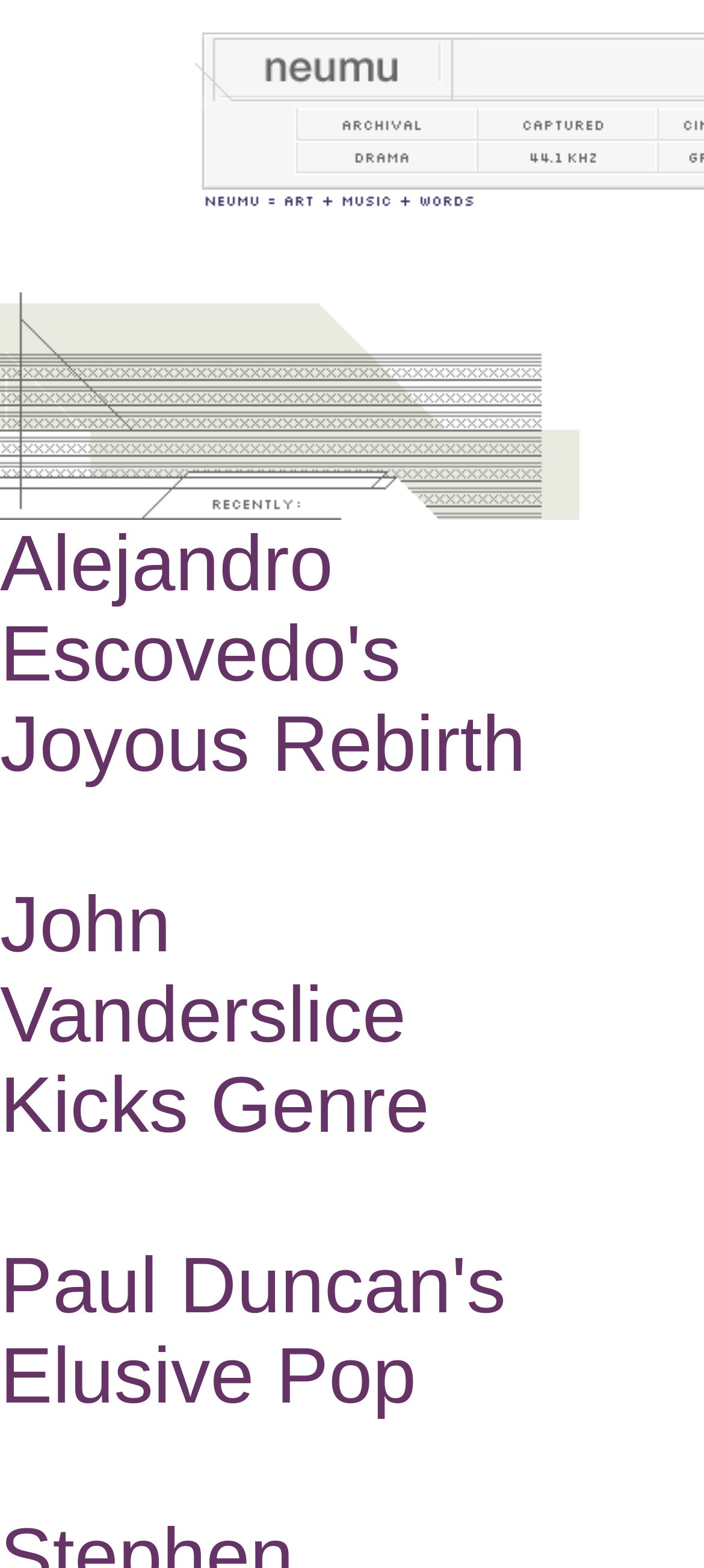What is the frequency mentioned in the link?
Using the visual information from the image, give a one-word or short-phrase answer.

44.1 khz